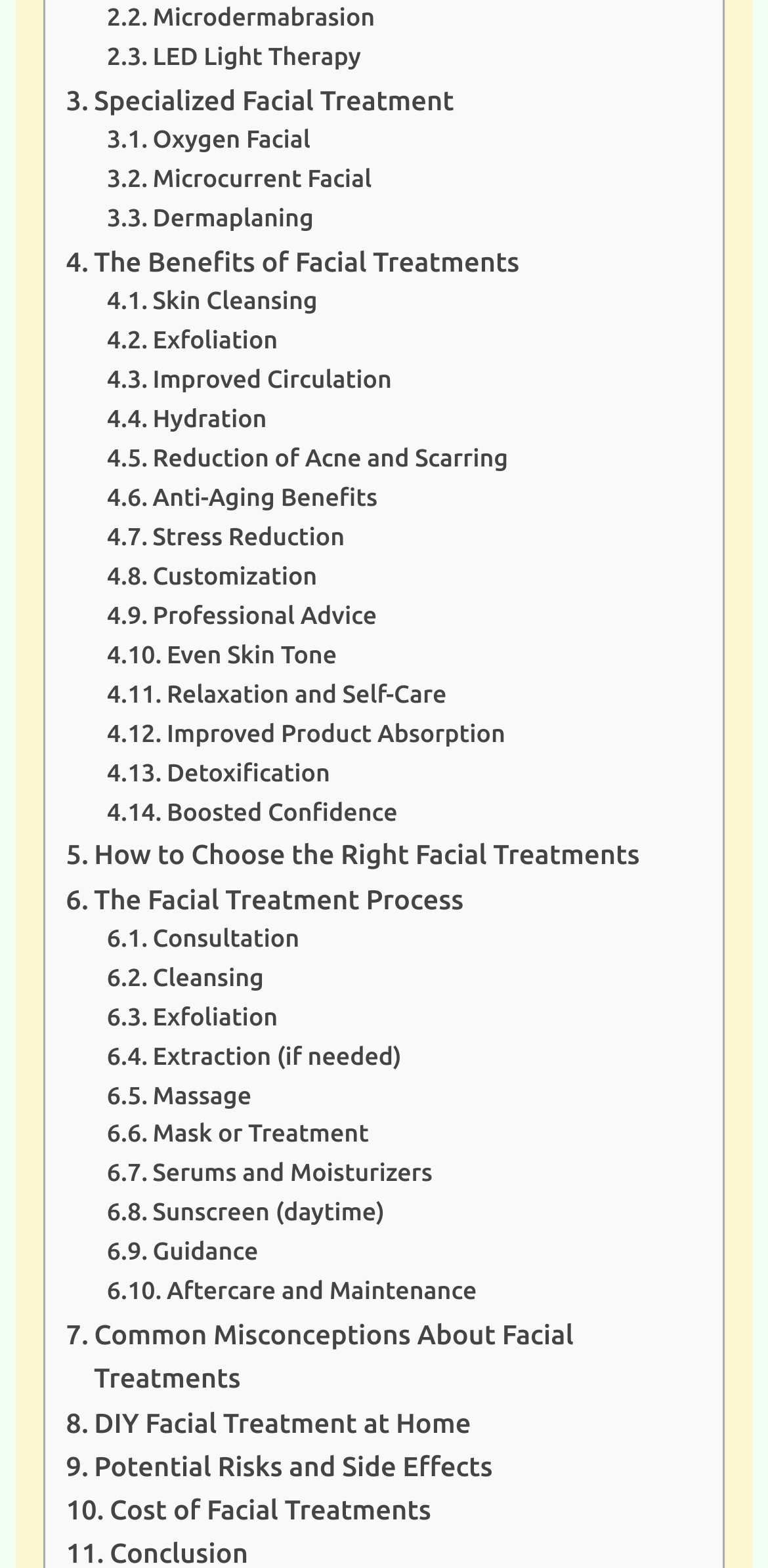Find the bounding box of the UI element described as: "Oxygen Facial". The bounding box coordinates should be given as four float values between 0 and 1, i.e., [left, top, right, bottom].

[0.139, 0.078, 0.404, 0.103]